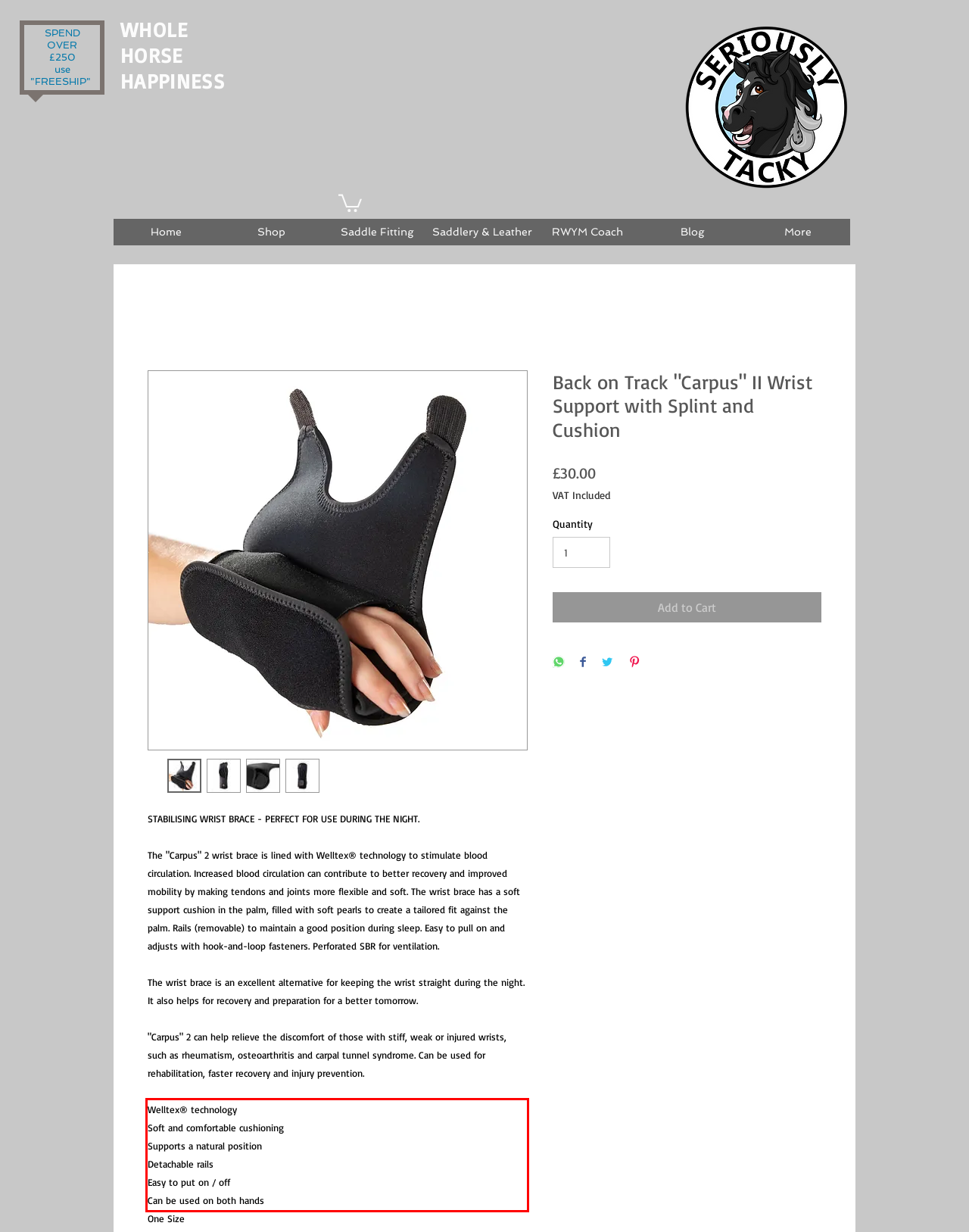Extract and provide the text found inside the red rectangle in the screenshot of the webpage.

Welltex® technology Soft and comfortable cushioning Supports a natural position Detachable rails Easy to put on / off Can be used on both hands